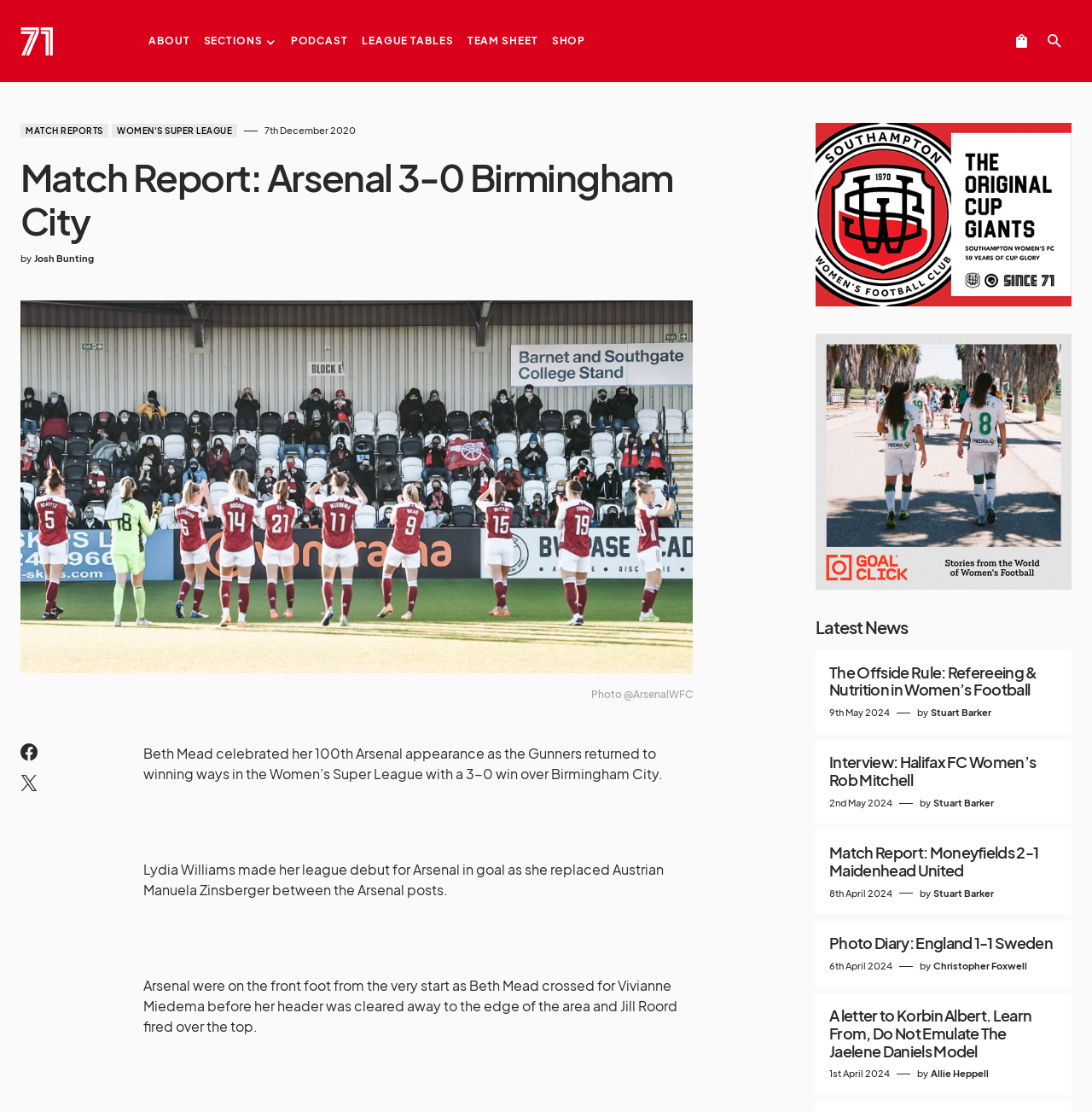Answer the question with a brief word or phrase:
What is the date of the match report?

7th December 2020